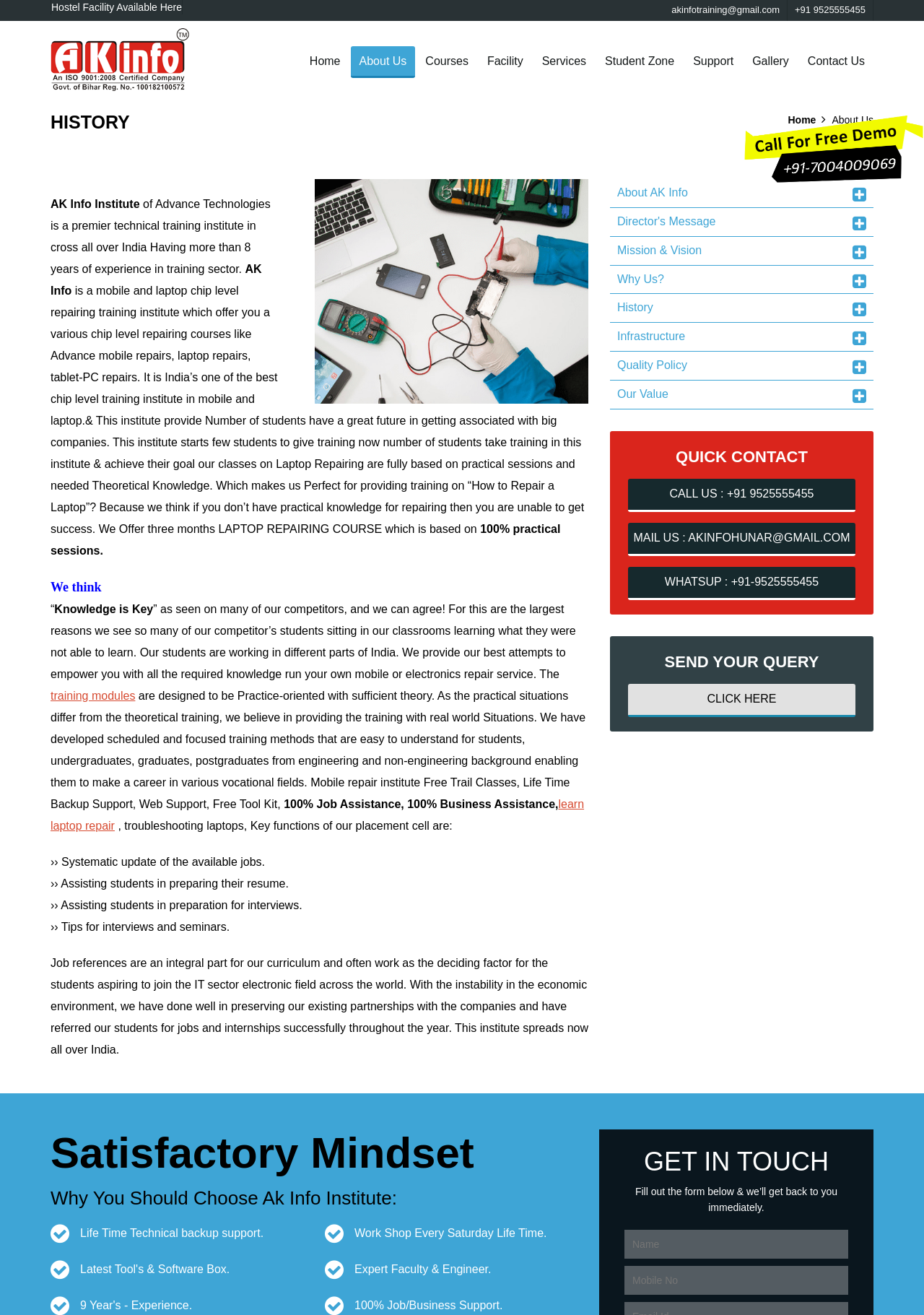Please locate the bounding box coordinates of the element that should be clicked to achieve the given instruction: "Enter your name in the input field".

[0.676, 0.935, 0.918, 0.957]